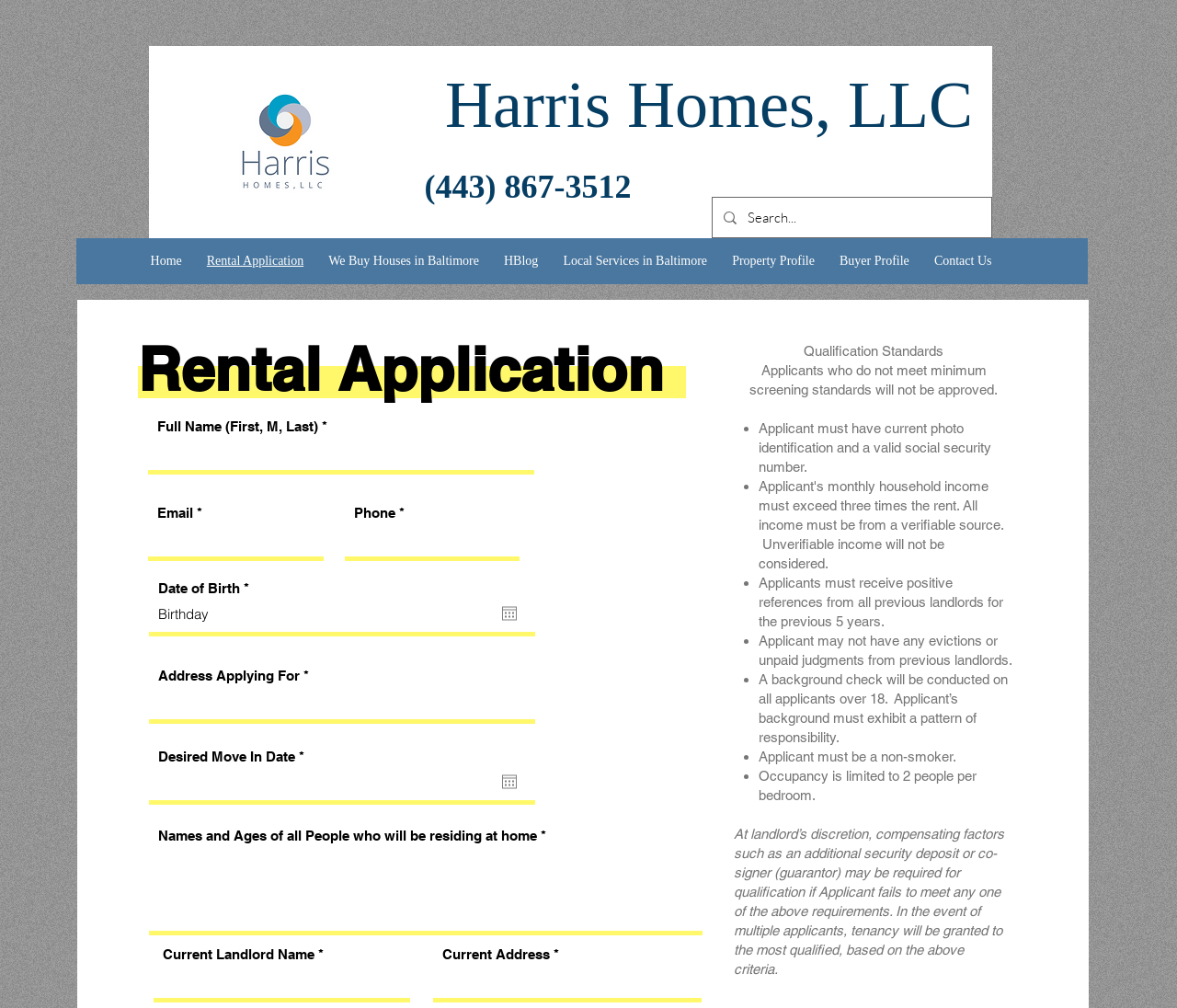Identify the bounding box for the described UI element: "We Buy Houses in Baltimore".

[0.269, 0.25, 0.418, 0.269]